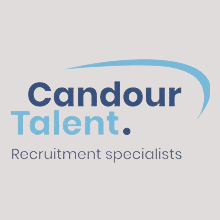Provide a comprehensive description of the image.

This image features the logo of "Candour Talent," a recruitment specialists agency. The logo is designed with a modern aesthetic, showcasing the name "Candour" in a bold, dark blue font, while "Talent" is presented in a lighter blue. Below the name, the tagline "Recruitment specialists" is displayed in a subtle, simple font, emphasizing the company's focus on talent acquisition and recruitment services. The background is light, enhancing the visibility of the logo's colors and making it a professional representation of the brand.